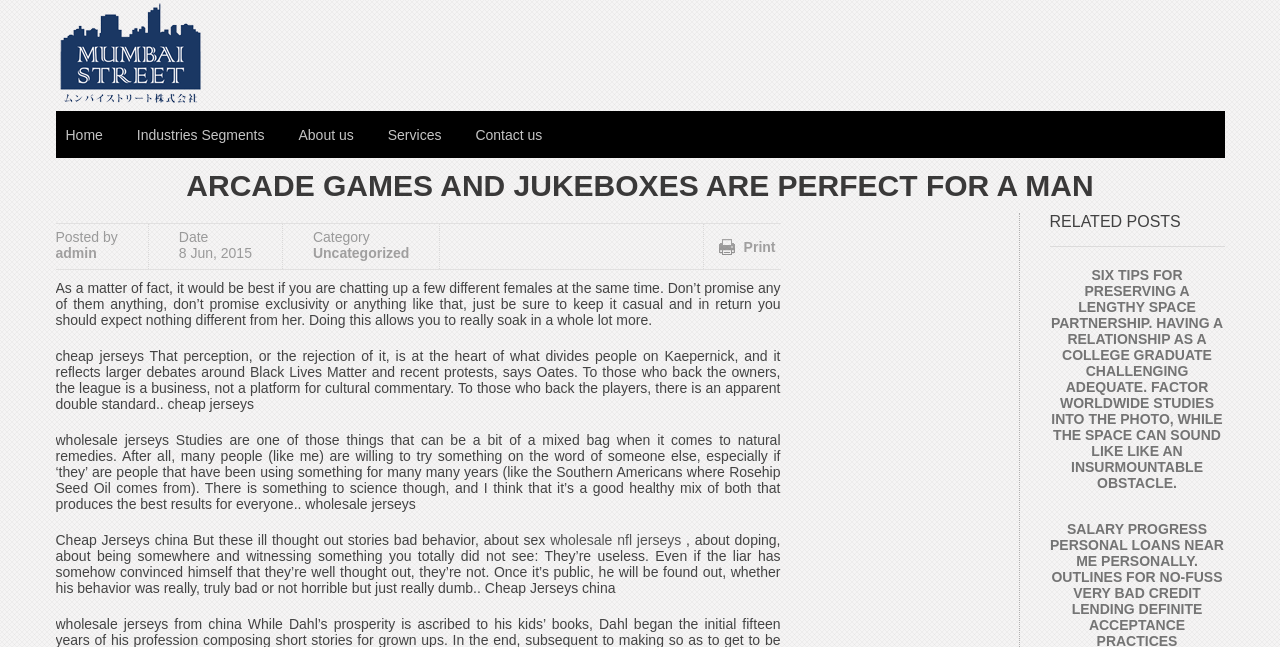What is the date of this post?
From the screenshot, supply a one-word or short-phrase answer.

8 Jun, 2015